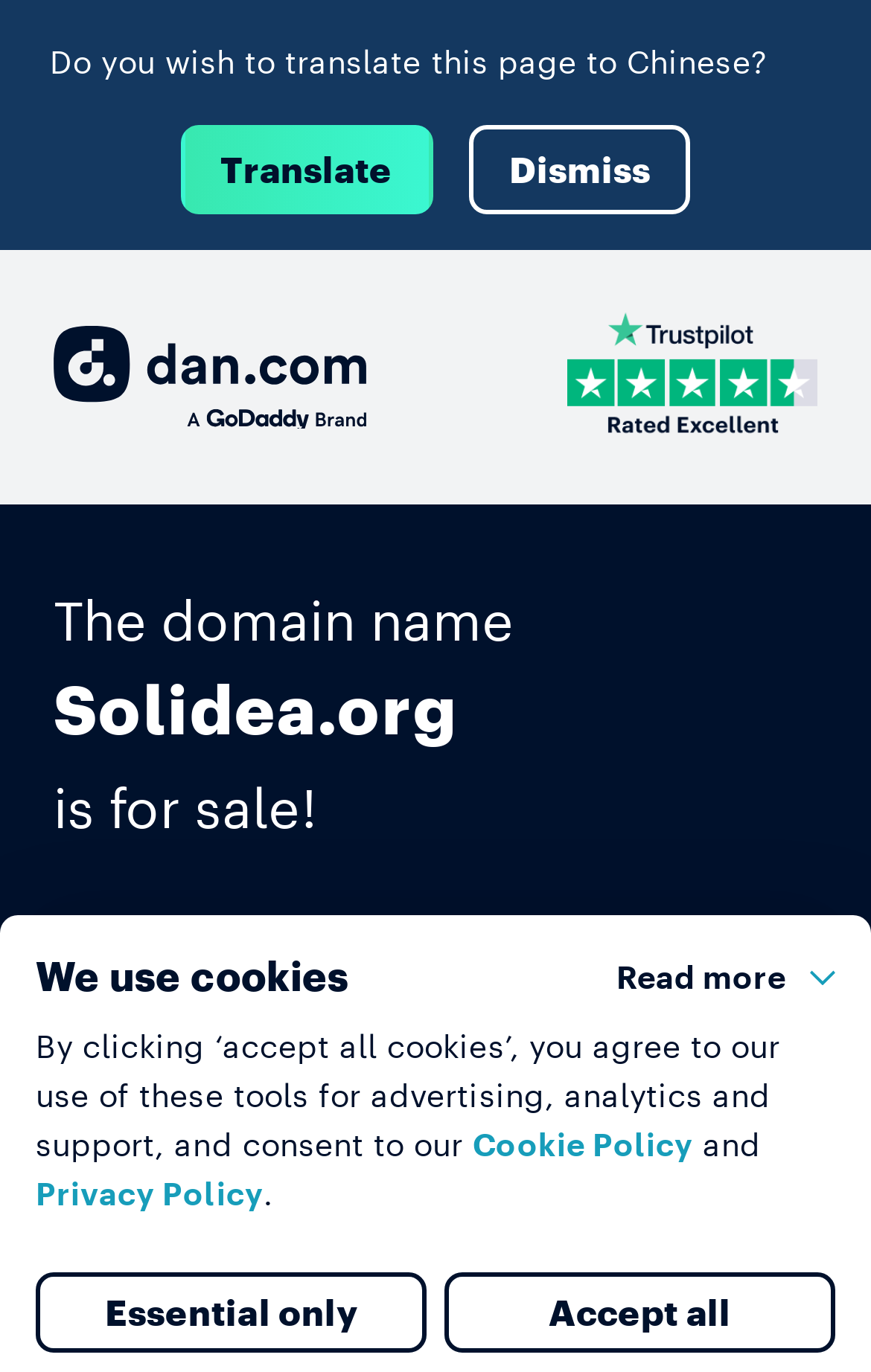Please find the bounding box coordinates of the element that you should click to achieve the following instruction: "View Trustpilot logo". The coordinates should be presented as four float numbers between 0 and 1: [left, top, right, bottom].

[0.651, 0.228, 0.938, 0.323]